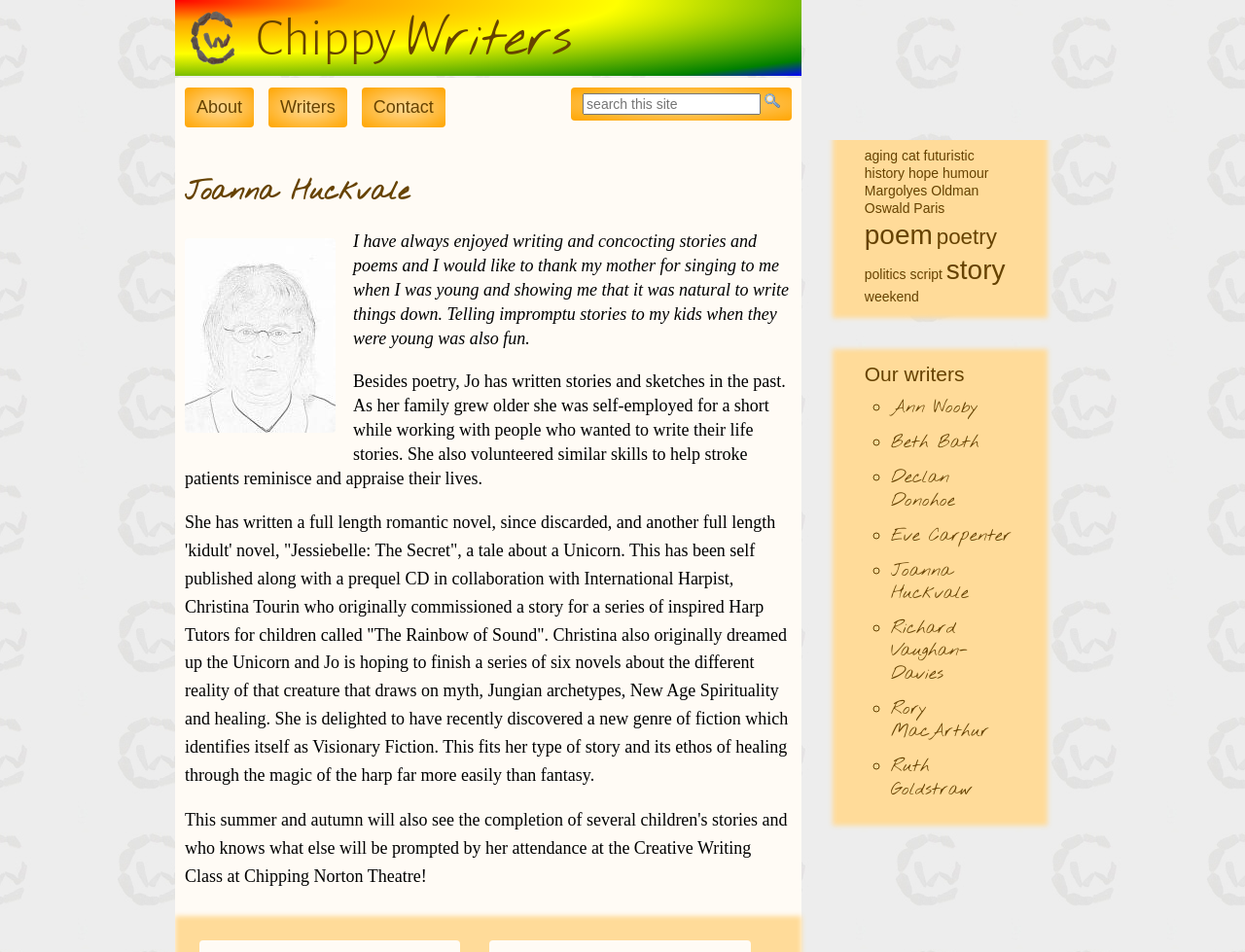What is the genre of fiction that Jo's story fits into?
Using the screenshot, give a one-word or short phrase answer.

Visionary Fiction